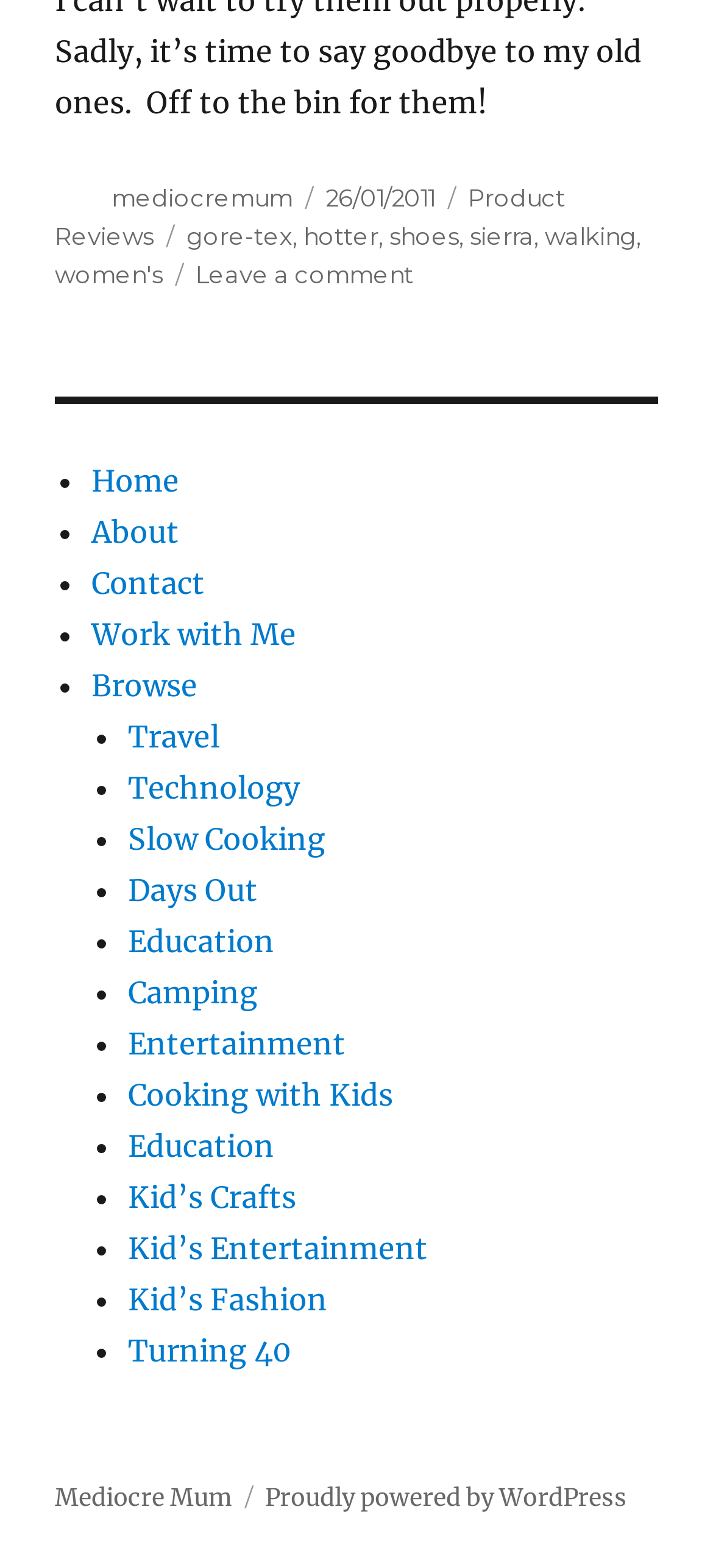What categories are listed in the webpage?
Respond with a short answer, either a single word or a phrase, based on the image.

Product Reviews, etc.